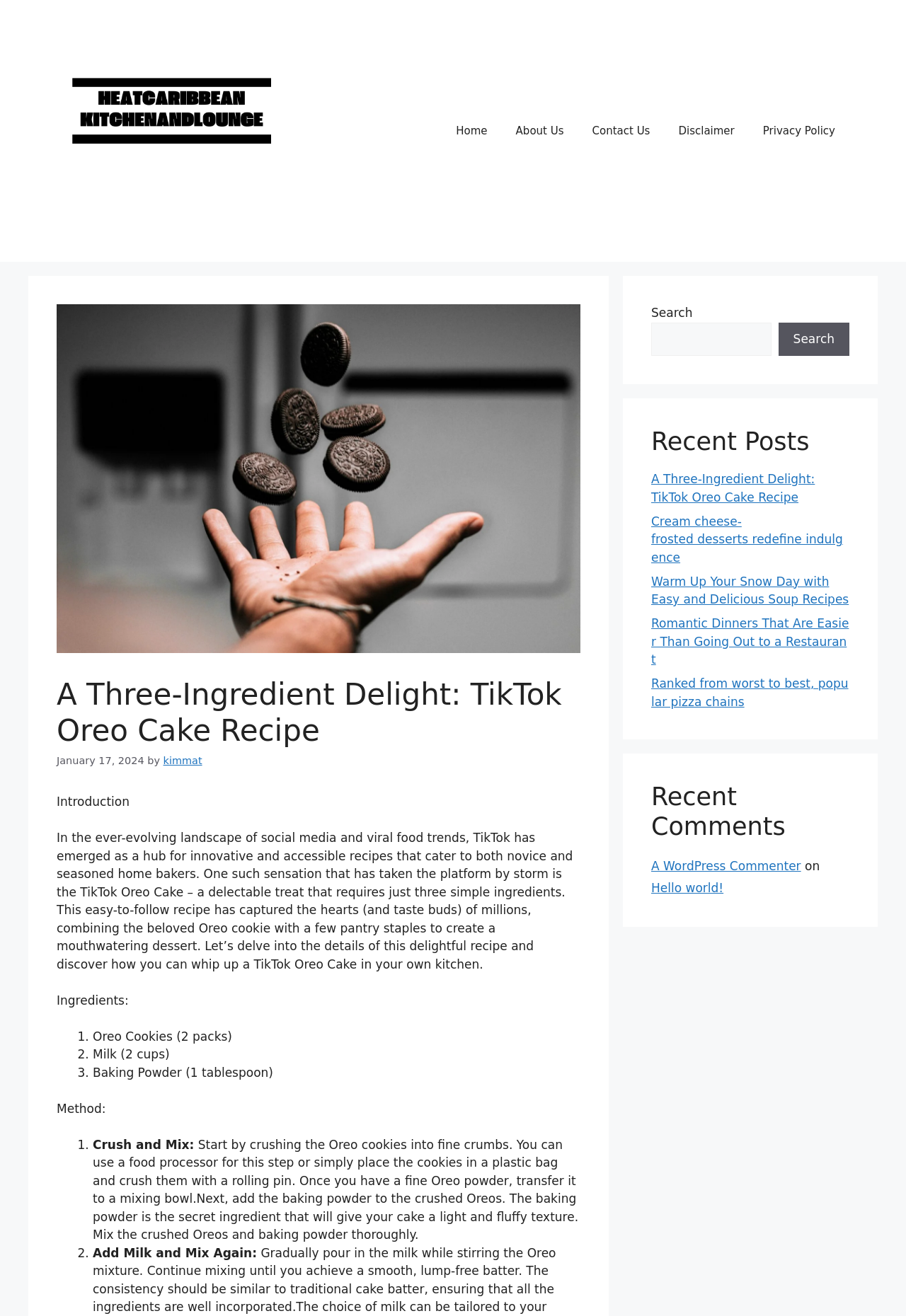What is the purpose of the baking powder in the TikTok Oreo Cake recipe?
Please give a detailed and elaborate explanation in response to the question.

I found the answer by reading the recipe instructions, specifically the part that says 'The baking powder is the secret ingredient that will give your cake a light and fluffy texture.' This sentence explains the purpose of the baking powder in the recipe.